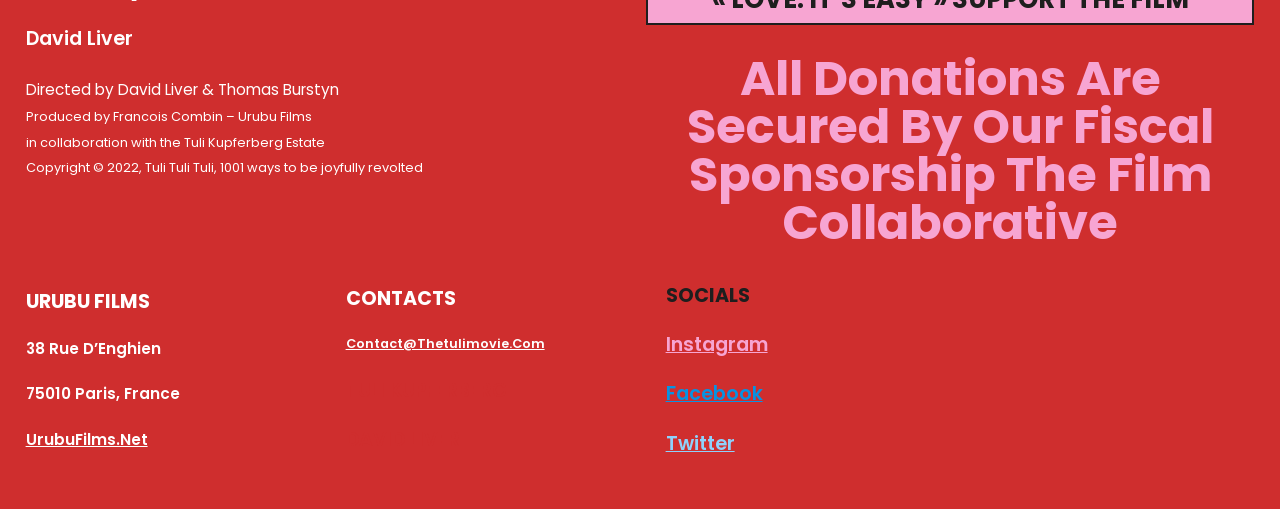What social media platforms are listed?
Offer a detailed and exhaustive answer to the question.

The webpage has a heading 'SOCIALS' and lists 'Instagram', 'Facebook', and 'Twitter' as links, indicating that these are the social media platforms listed.